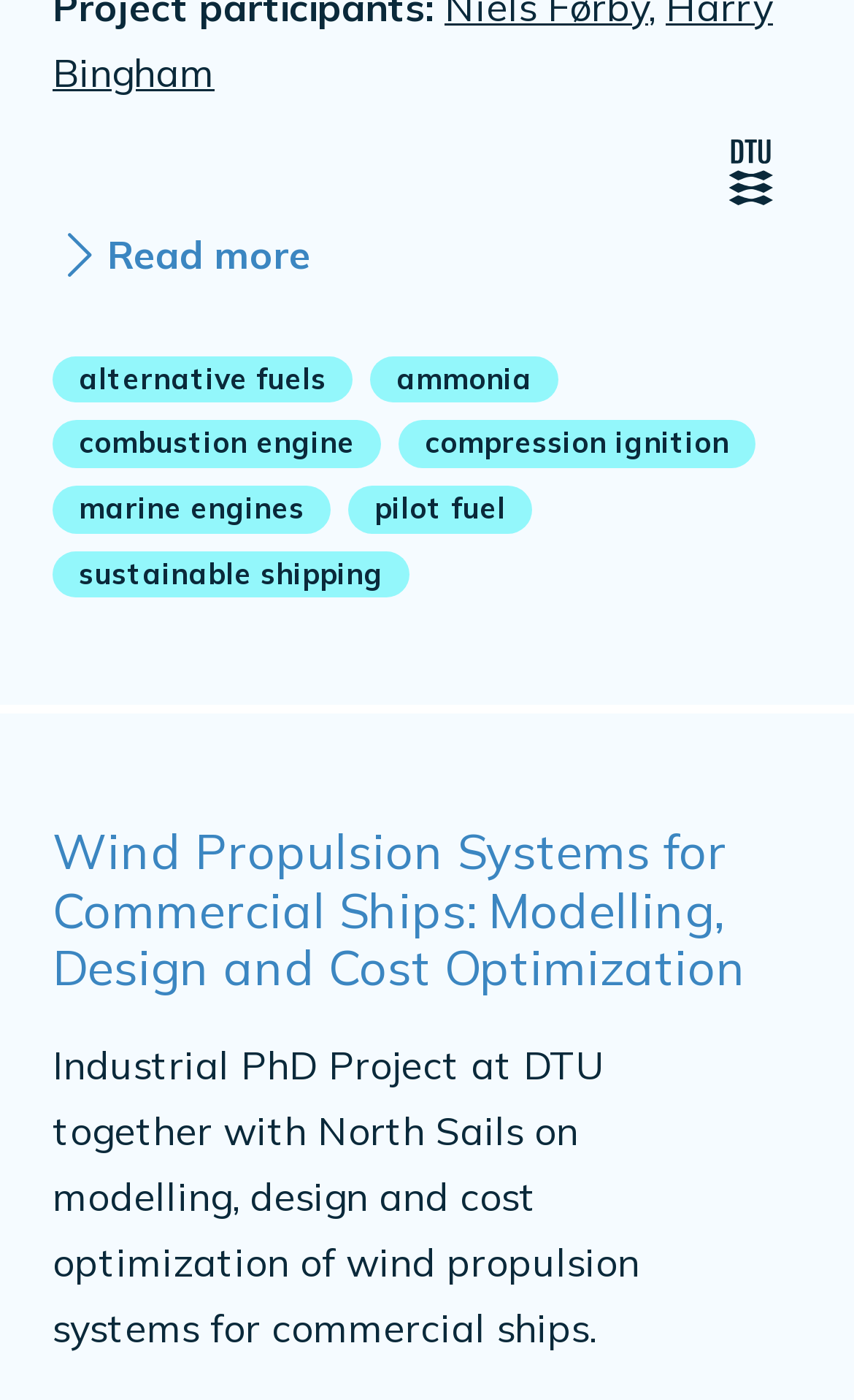Please locate the bounding box coordinates of the element that should be clicked to achieve the given instruction: "Check the project participants".

[0.062, 0.587, 0.521, 0.622]